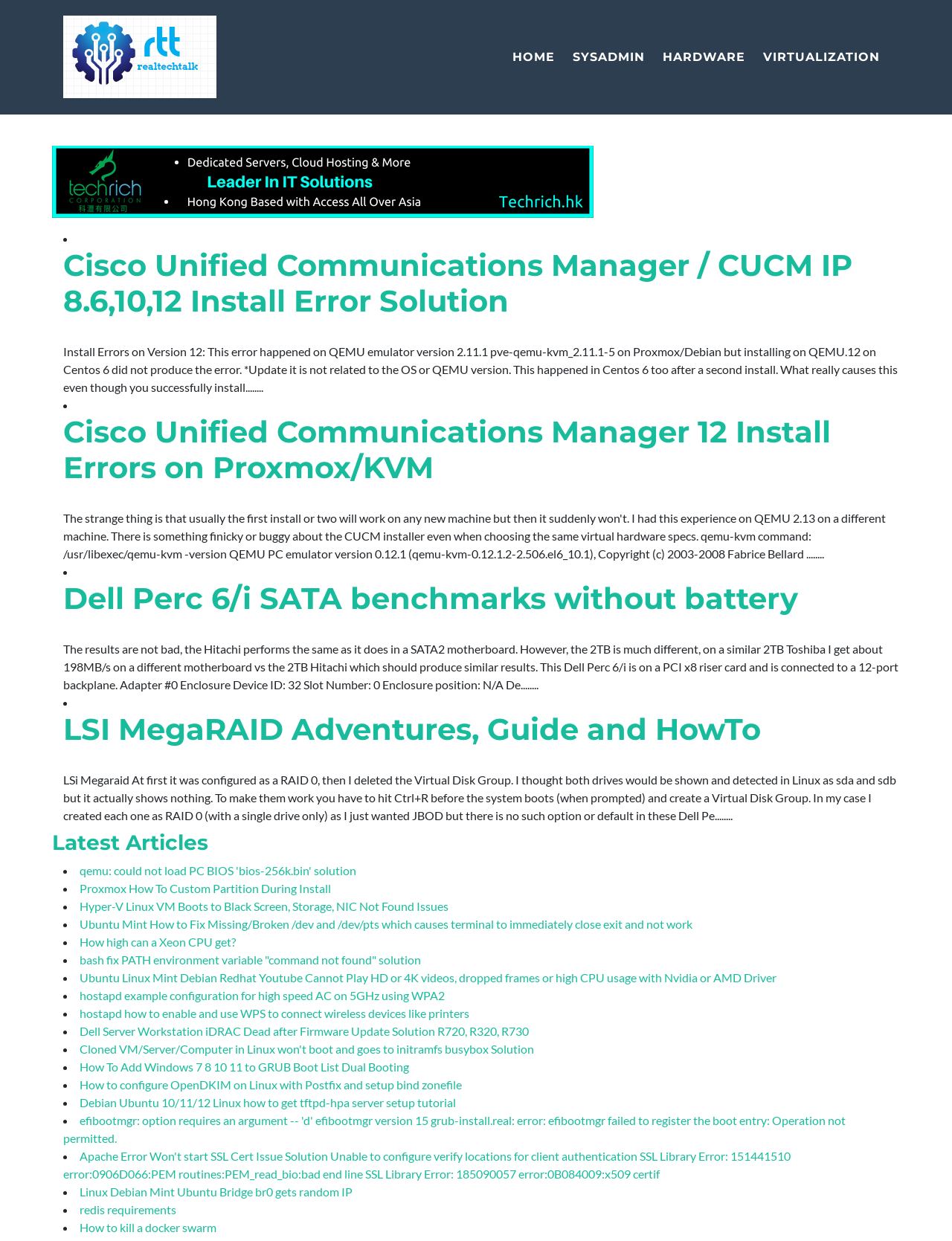Please specify the bounding box coordinates of the region to click in order to perform the following instruction: "Read Cisco Unified Communications Manager / CUCM IP 8.6,10,12 Install Error Solution".

[0.066, 0.2, 0.945, 0.257]